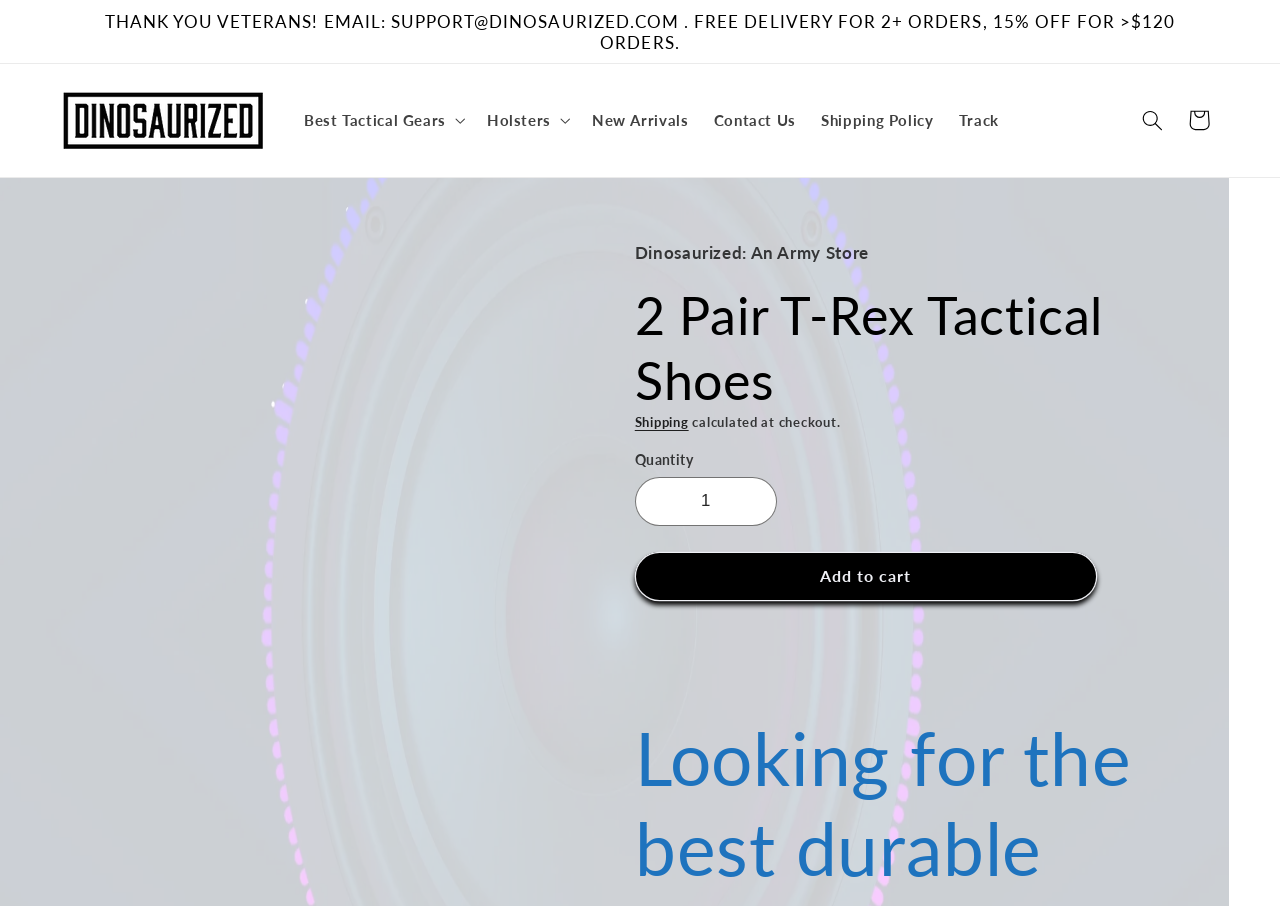What is the name of the store?
Using the information presented in the image, please offer a detailed response to the question.

The name of the store can be found in the top-left corner of the webpage, where it says 'Dinosaurized Store' in a link format.